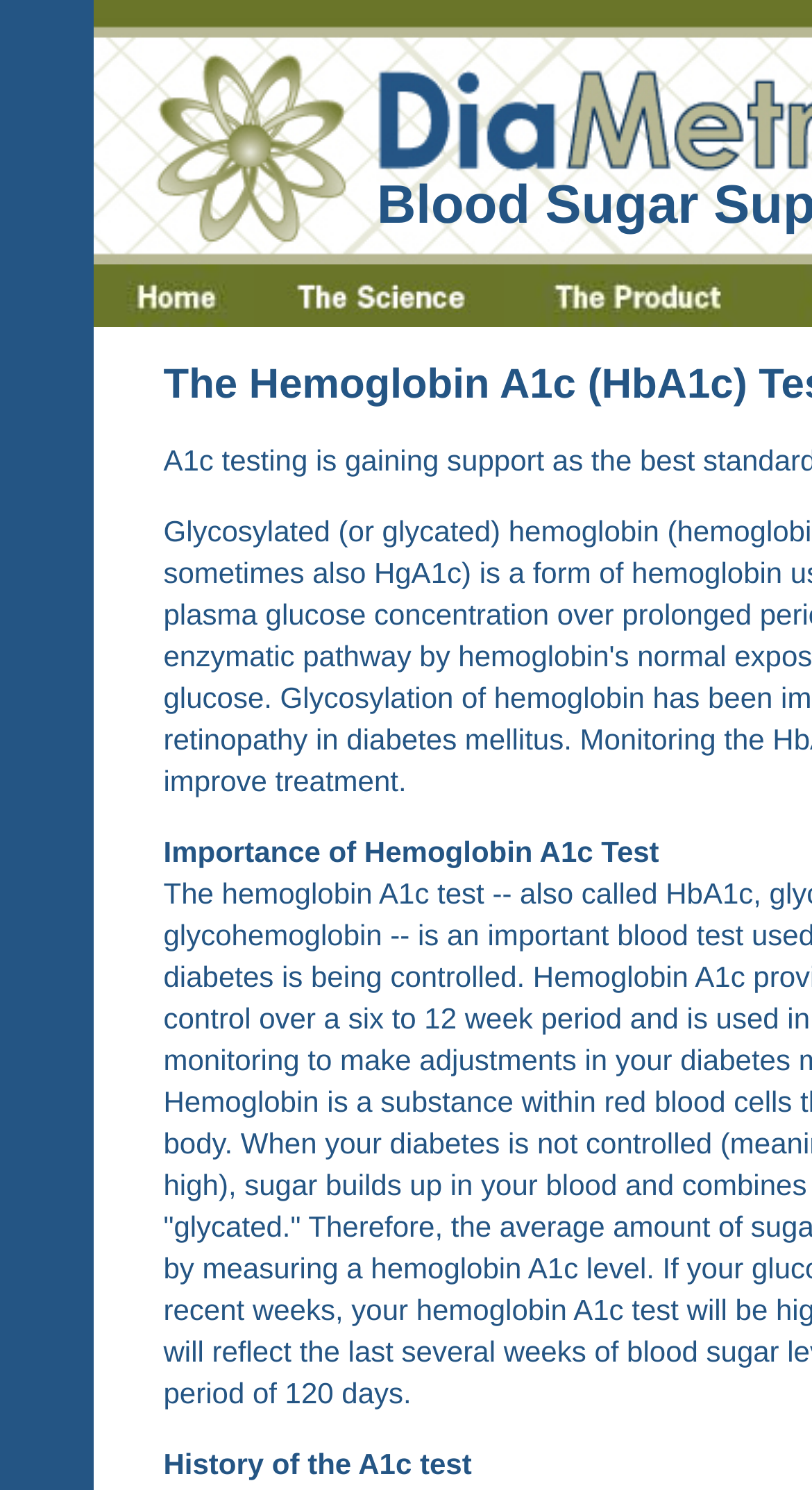How many menu items are there?
Answer the question with a single word or phrase derived from the image.

3